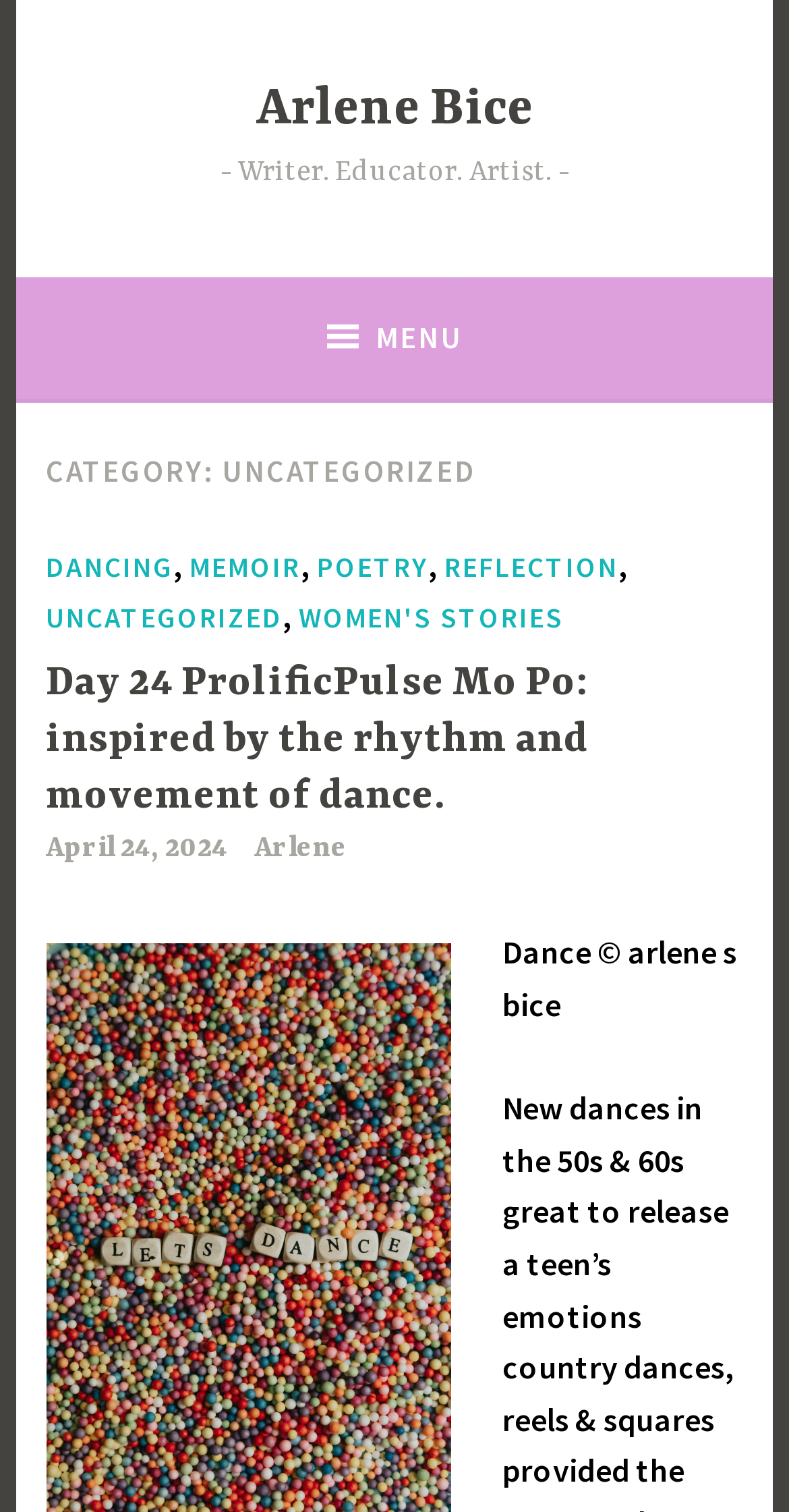Answer the question below in one word or phrase:
What is the title of the poem or article on this webpage?

Day 24 ProlificPulse Mo Po